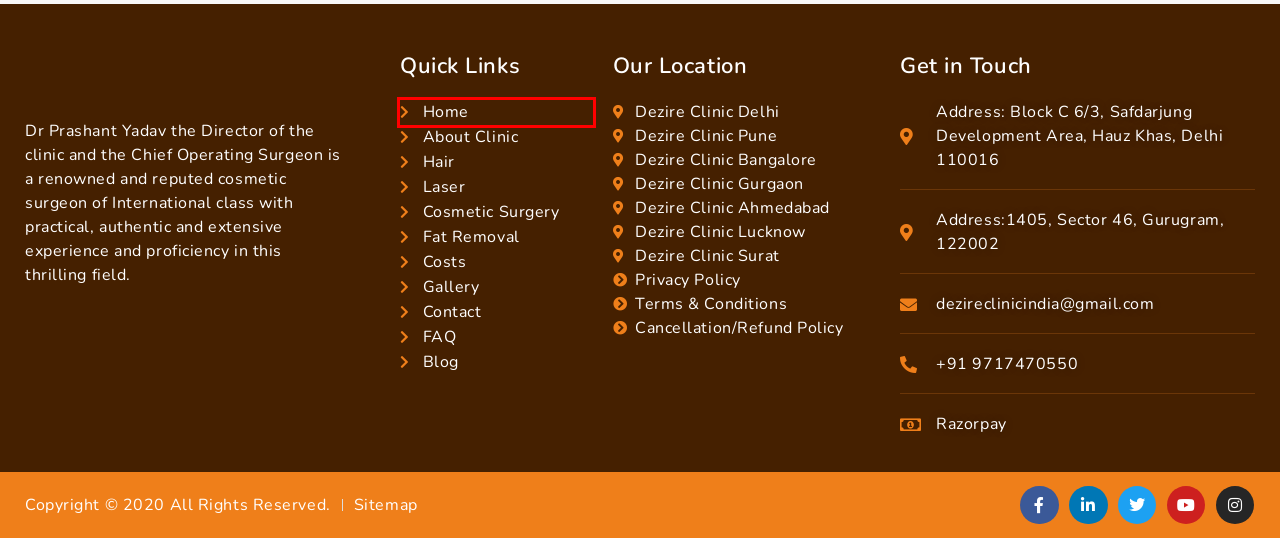Examine the screenshot of a webpage with a red bounding box around a UI element. Select the most accurate webpage description that corresponds to the new page after clicking the highlighted element. Here are the choices:
A. Best Cosmetic & Plastic Surgery Clinic in Gurgaon, Delhi | Dezire Clinic
B. Dezire Clinic Bangalore - Book appointment at Dezire Clinic Banglore
C. Cancellation/Refund Policy | Dezire Clinic
D. Contact Us Dezire Clinic | Gurgaon | Pune |Bangalore | Delhi | Ahmedabad
E. Top Plastic And Cosmetic Surgeon in Gurgaon | Delhi | Pune | Dezire Clinic
F. Best Cosmetic Clinic in Delhi - Book appointment at Dezire Clinic
G. Privacy Policy | Dezire Clinic
H. Surgical Fat Removal in Gurgaon | Liposuction Treatment, Side Effect

A